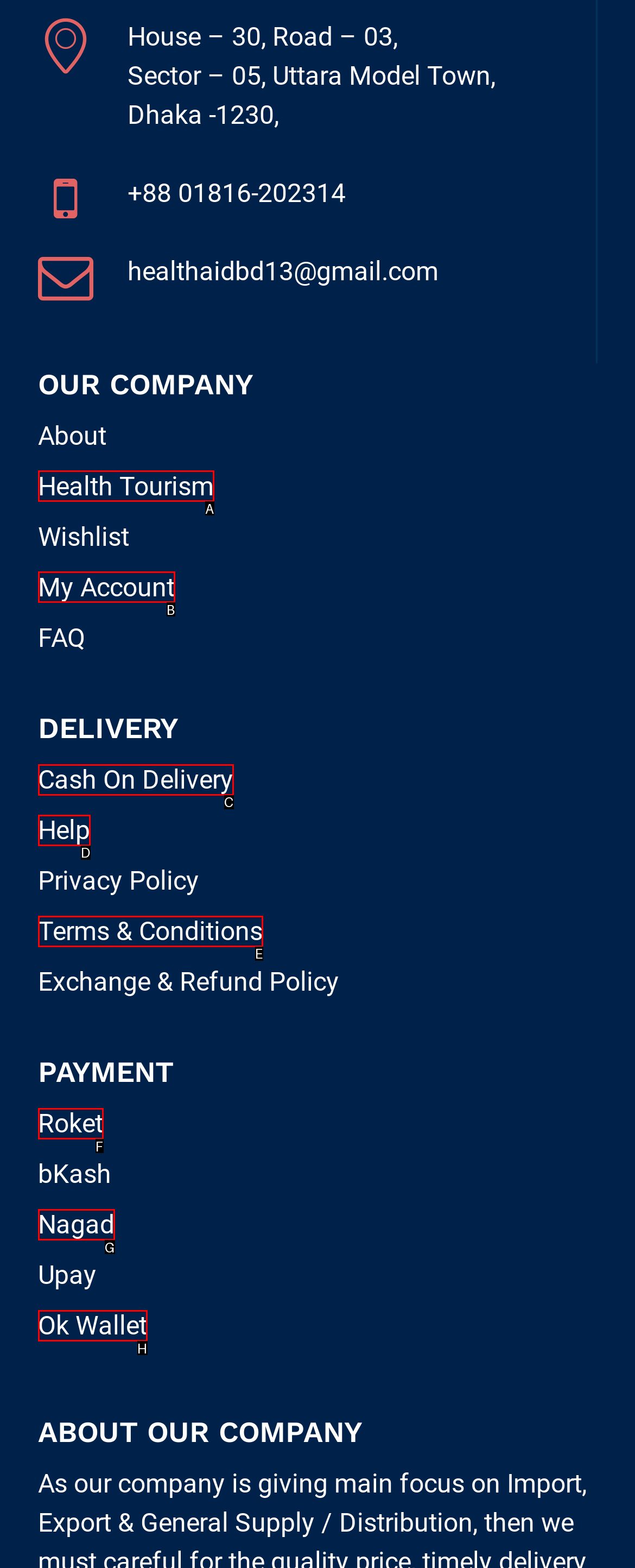Given the description: Help, determine the corresponding lettered UI element.
Answer with the letter of the selected option.

D